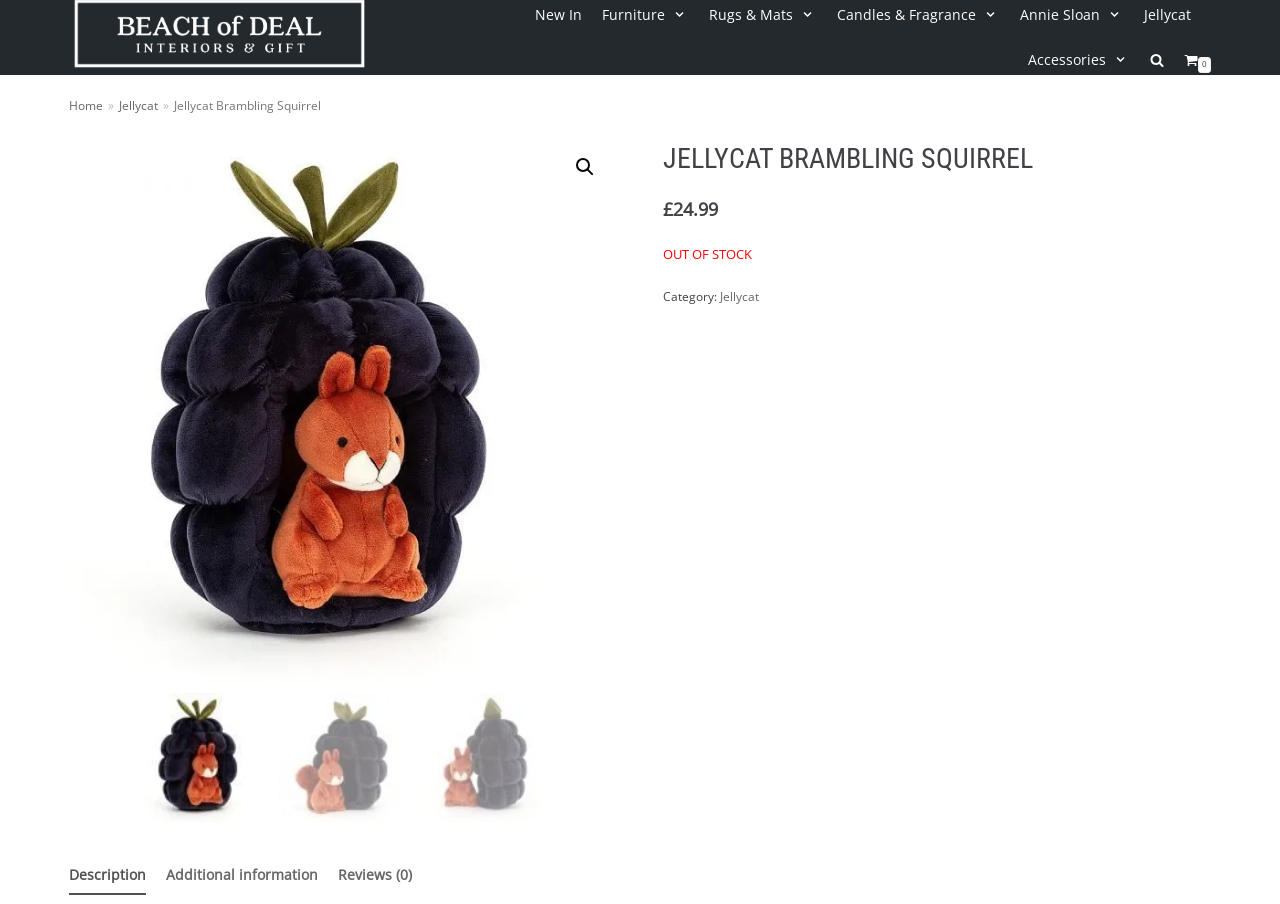Given the content of the image, can you provide a detailed answer to the question?
What is the price of the Jellycat Brambling Squirrel?

I found the price by looking at the static text elements on the webpage, specifically the ones that describe the product details. The price is displayed as '£24.99' next to the product name.